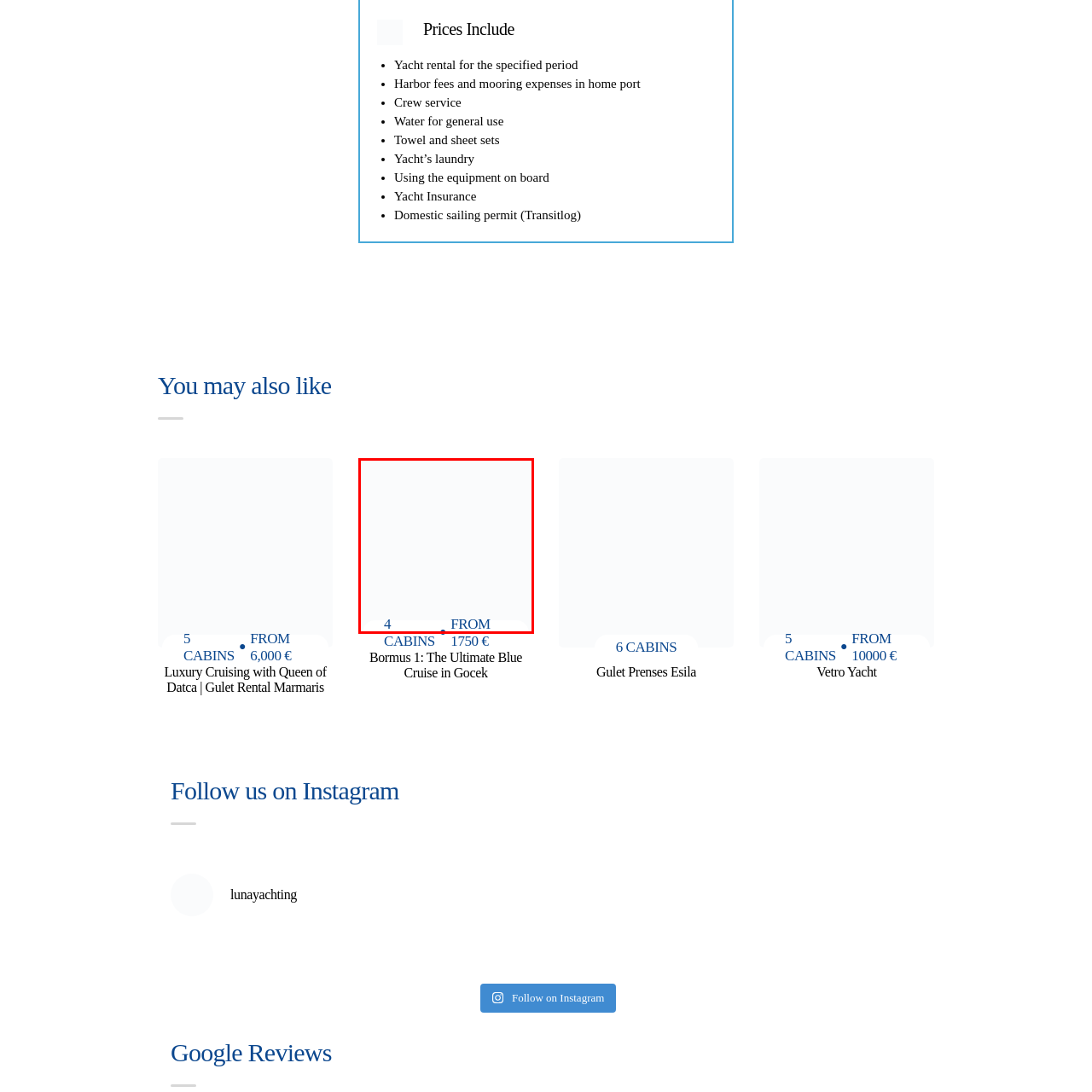How many cabins does the yacht accommodate? Examine the image inside the red bounding box and answer concisely with one word or a short phrase.

Up to four